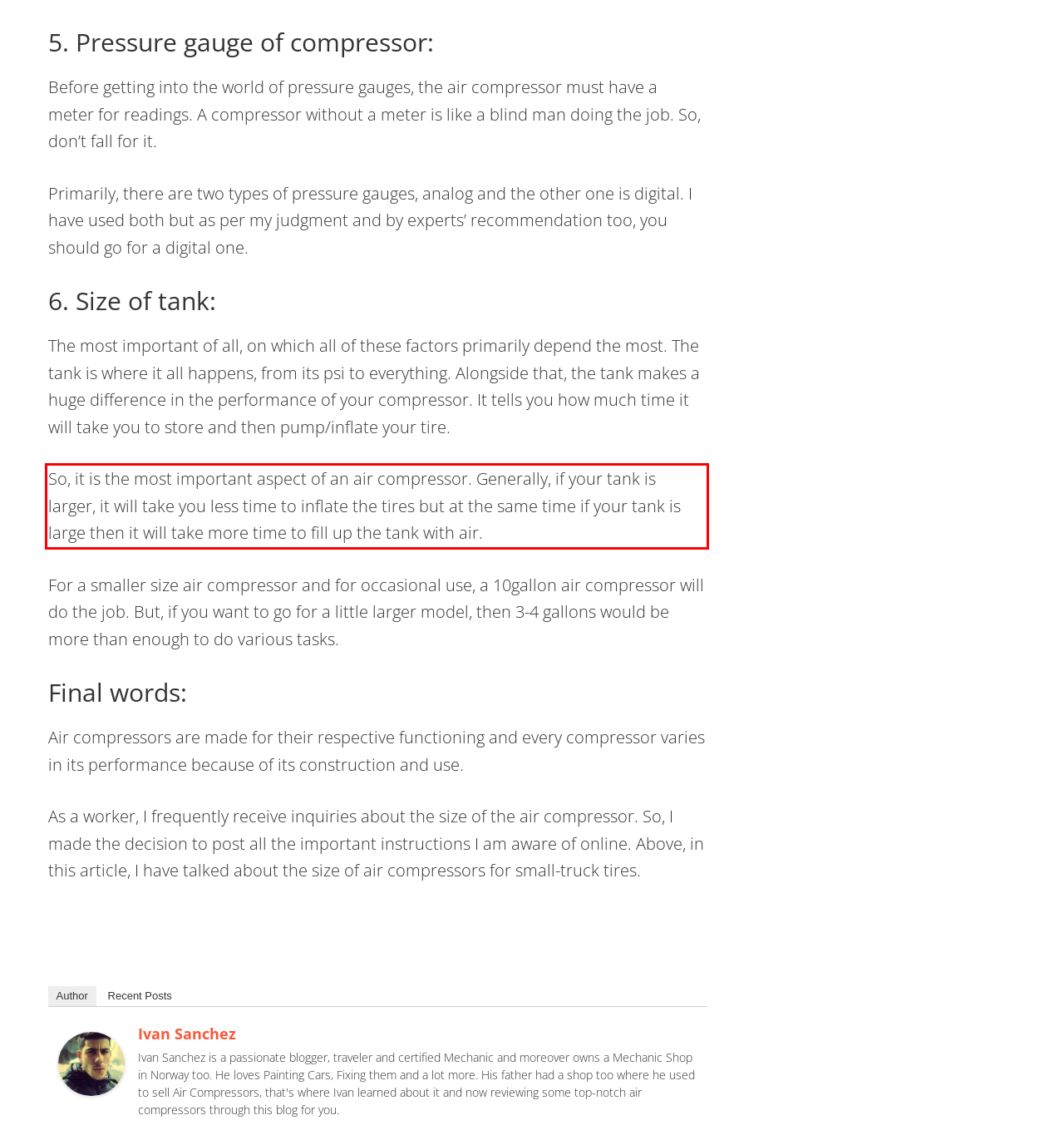Please extract the text content from the UI element enclosed by the red rectangle in the screenshot.

So, it is the most important aspect of an air compressor. Generally, if your tank is larger, it will take you less time to inflate the tires but at the same time if your tank is large then it will take more time to fill up the tank with air.